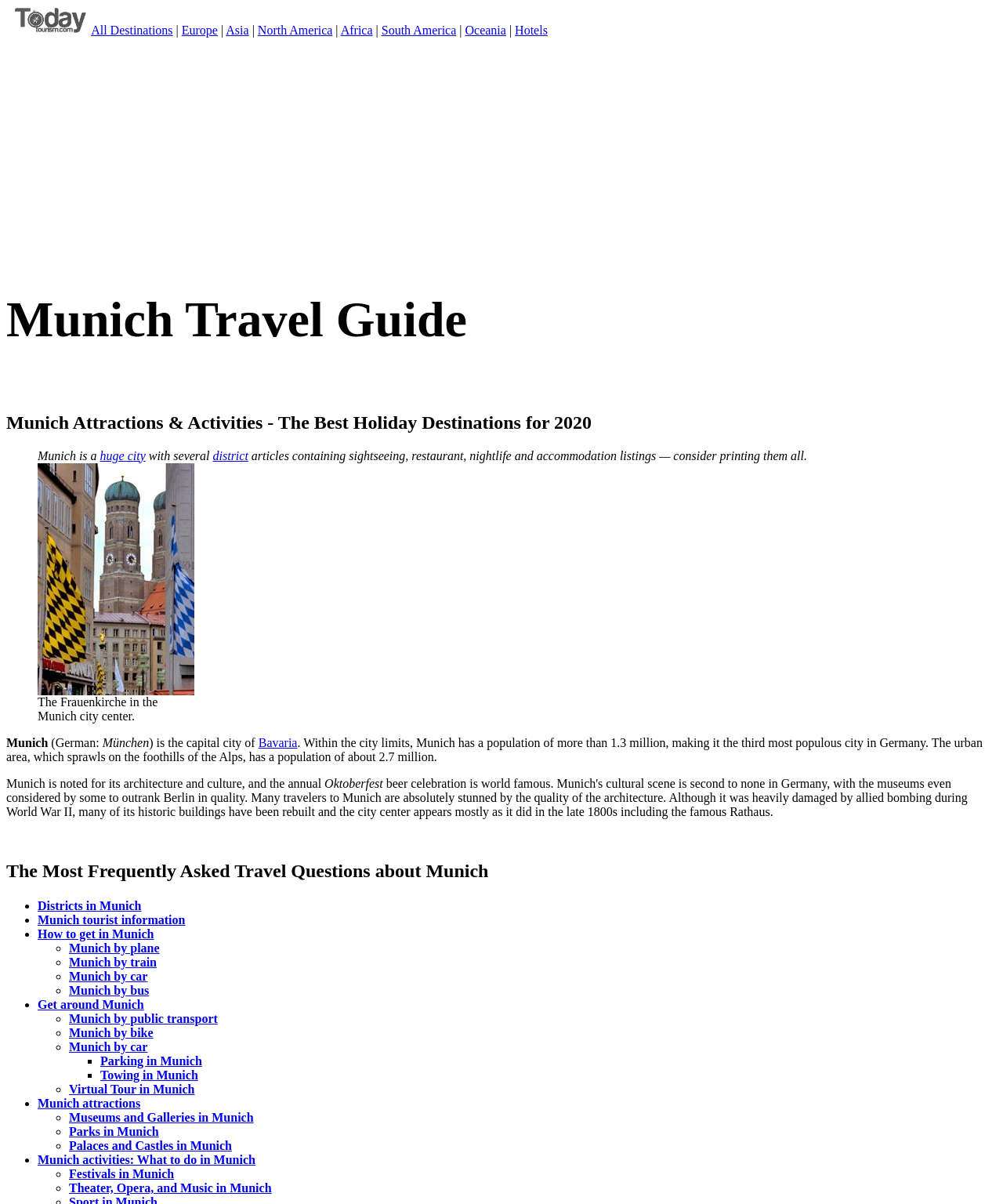Please find the bounding box coordinates of the section that needs to be clicked to achieve this instruction: "Explore Europe travel destinations".

[0.181, 0.02, 0.217, 0.031]